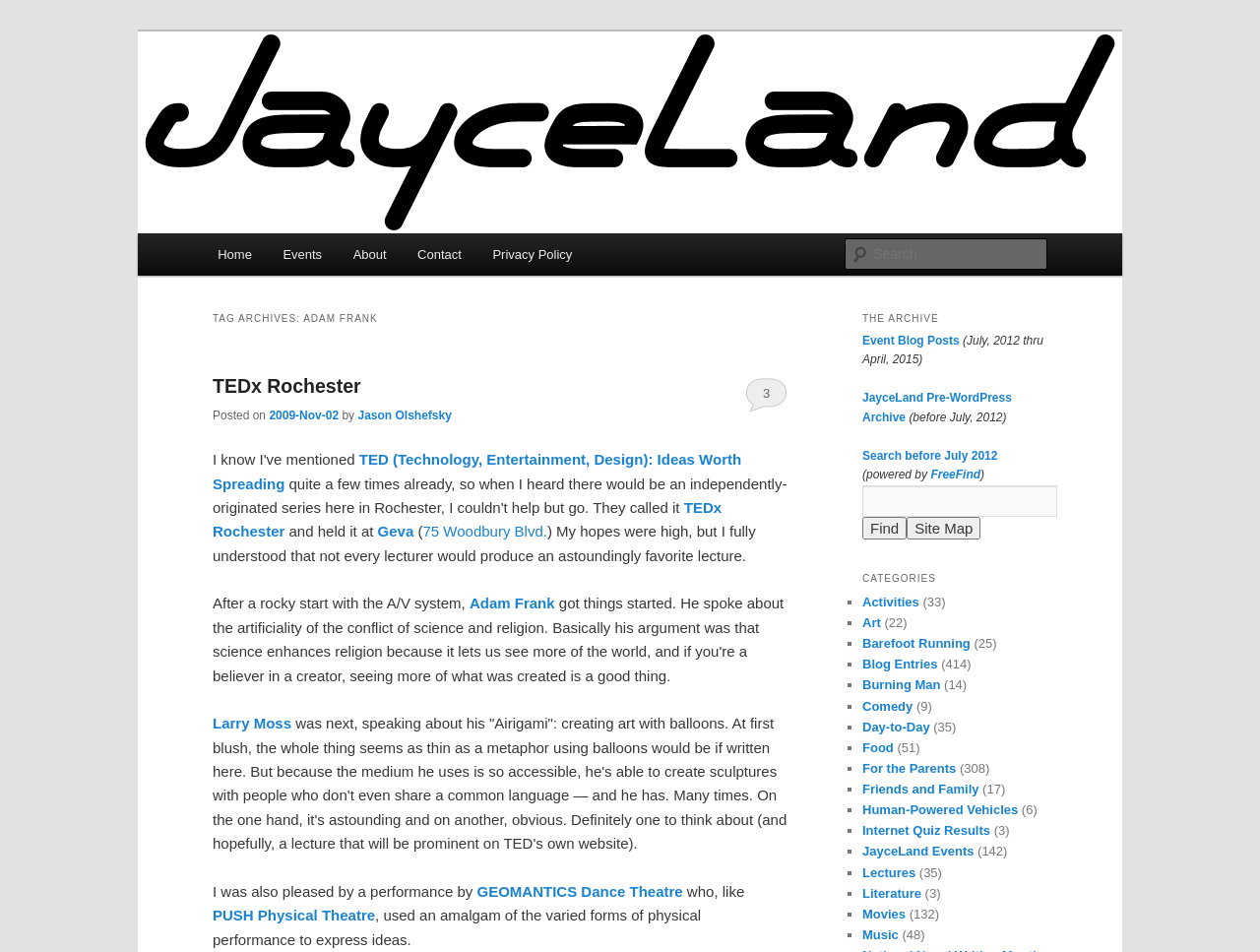Locate the bounding box coordinates of the area to click to fulfill this instruction: "Search for something". The bounding box should be presented as four float numbers between 0 and 1, in the order [left, top, right, bottom].

[0.671, 0.25, 0.831, 0.283]